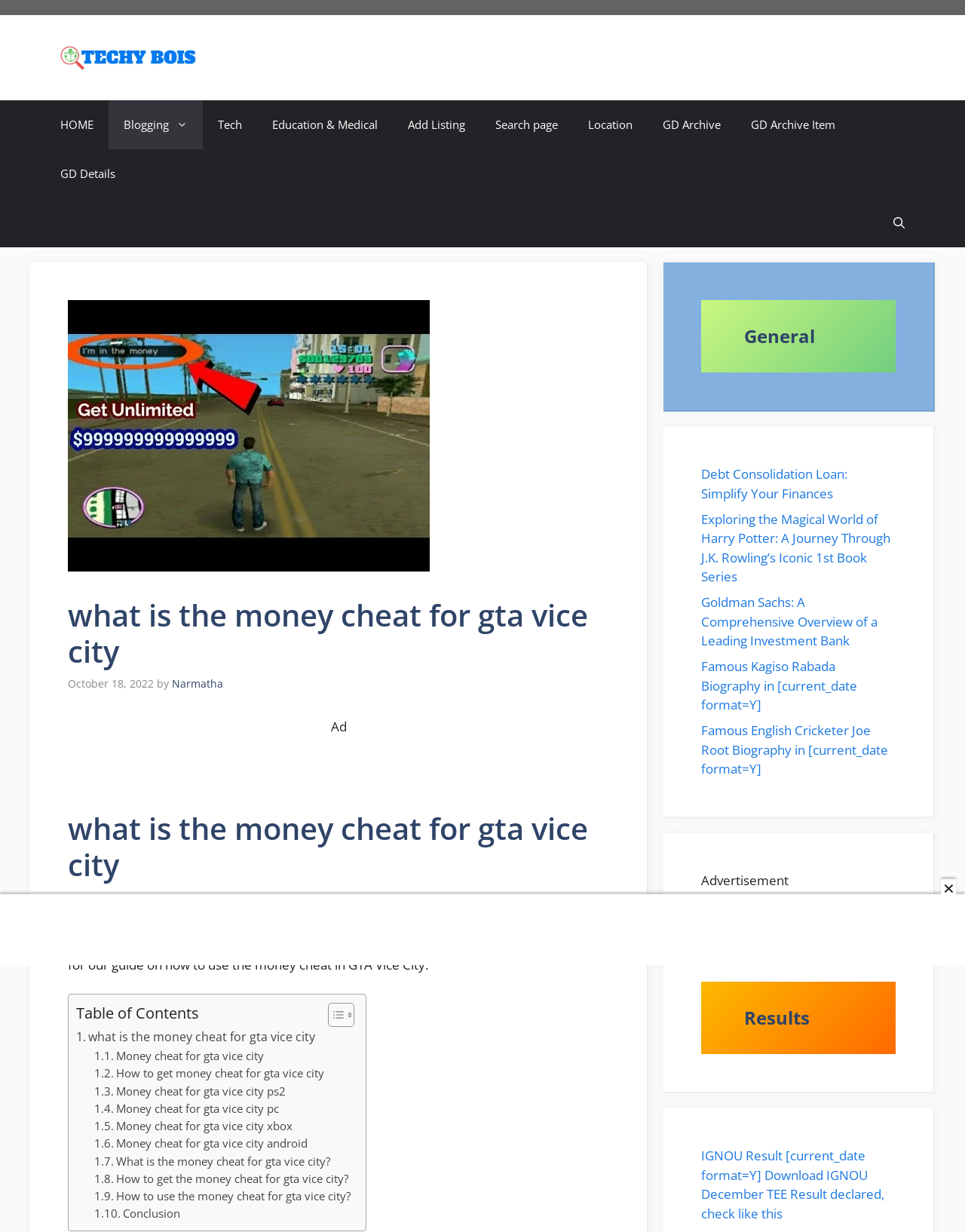How many links are present in the table of contents?
Look at the screenshot and provide an in-depth answer.

There are 9 links present in the table of contents, which are '. what is the money cheat for gta vice city', '. Money cheat for gta vice city', '. How to get money cheat for gta vice city', and so on.